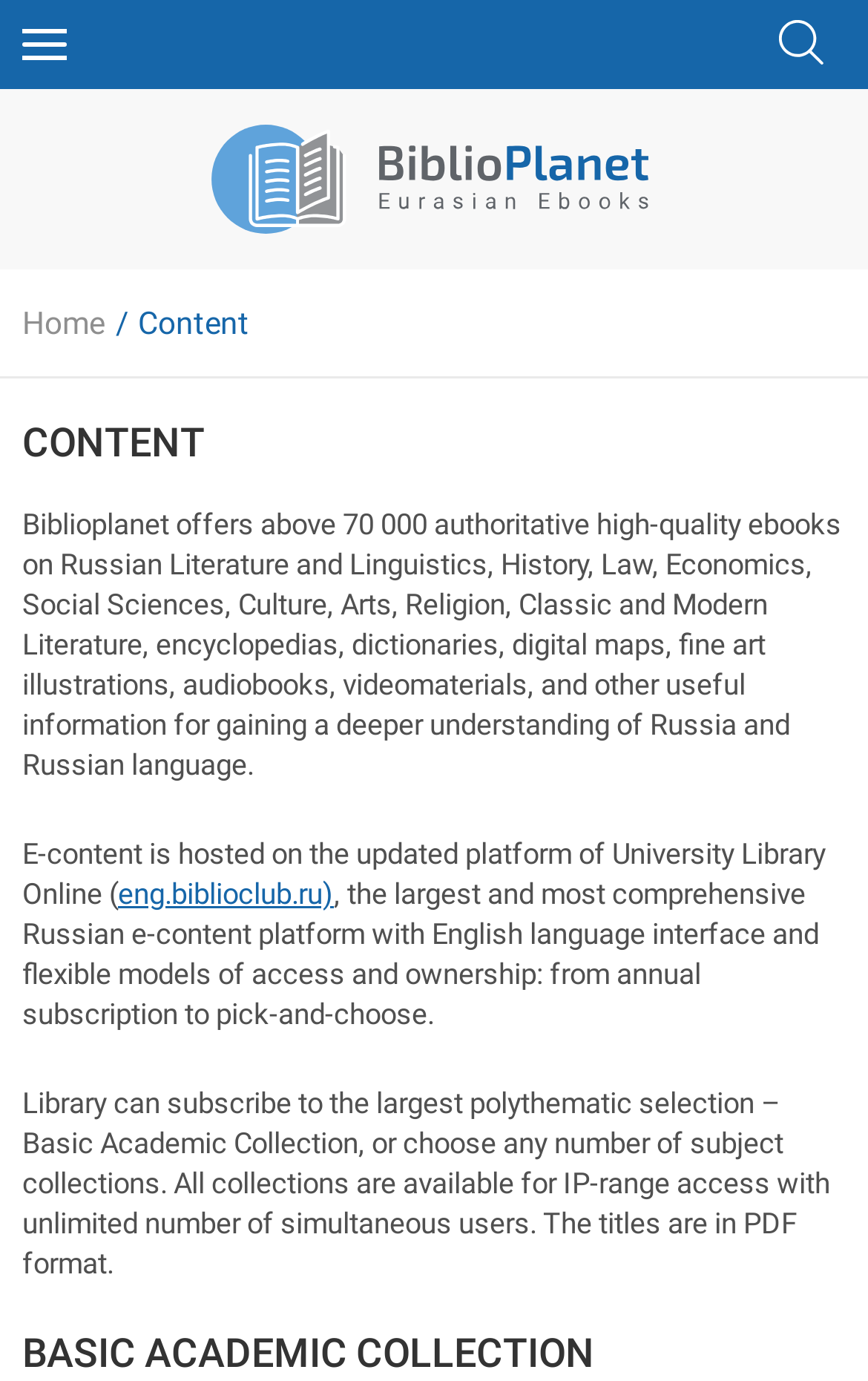Please provide a one-word or short phrase answer to the question:
What is the format of the titles in the collections?

PDF